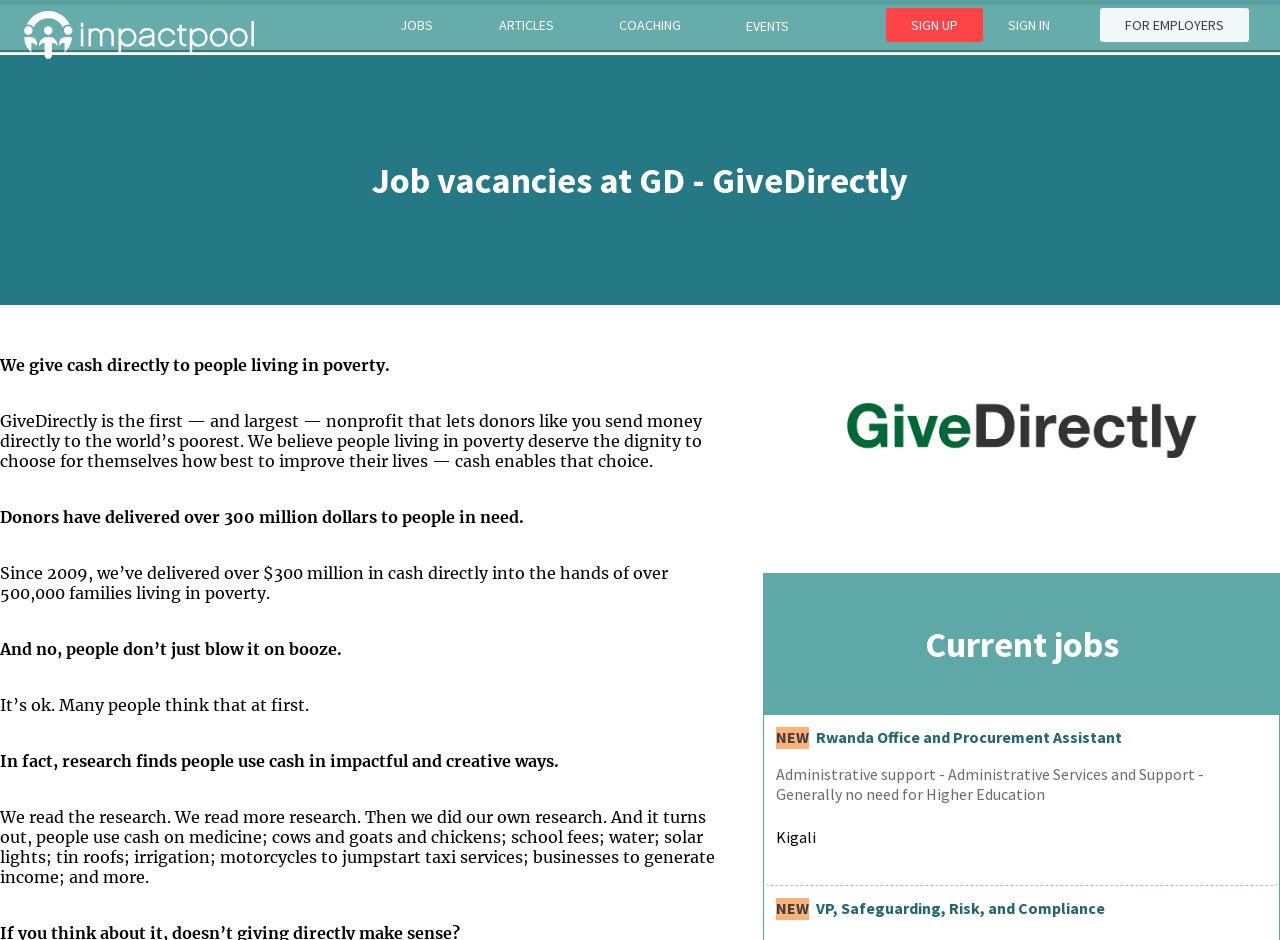Please give a concise answer to this question using a single word or phrase: 
What is the title of the first job listing?

NEW Rwanda Office and Procurement Assistant